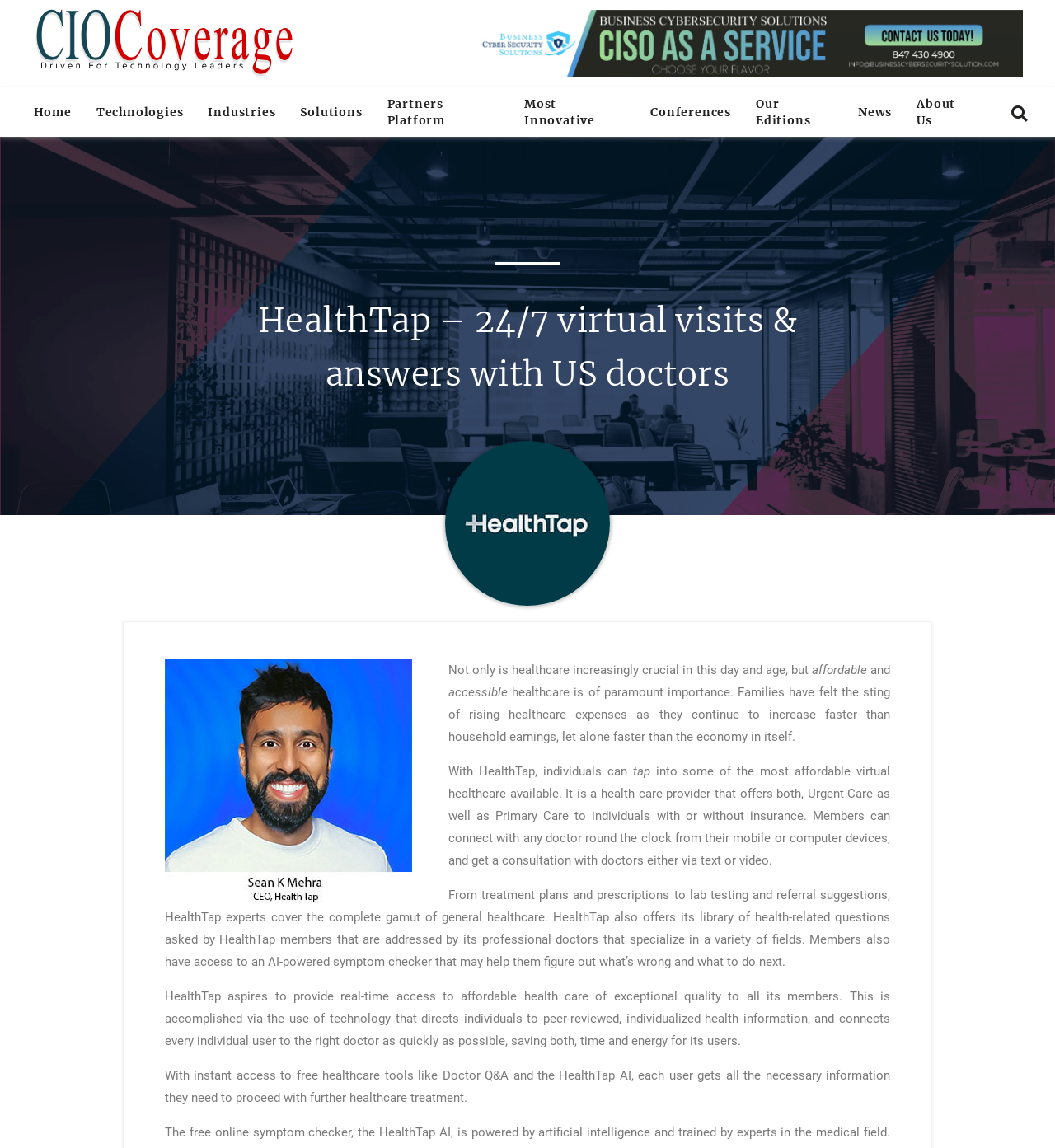What is the purpose of HealthTap's AI-powered symptom checker?
Based on the image, provide a one-word or brief-phrase response.

To help figure out what's wrong